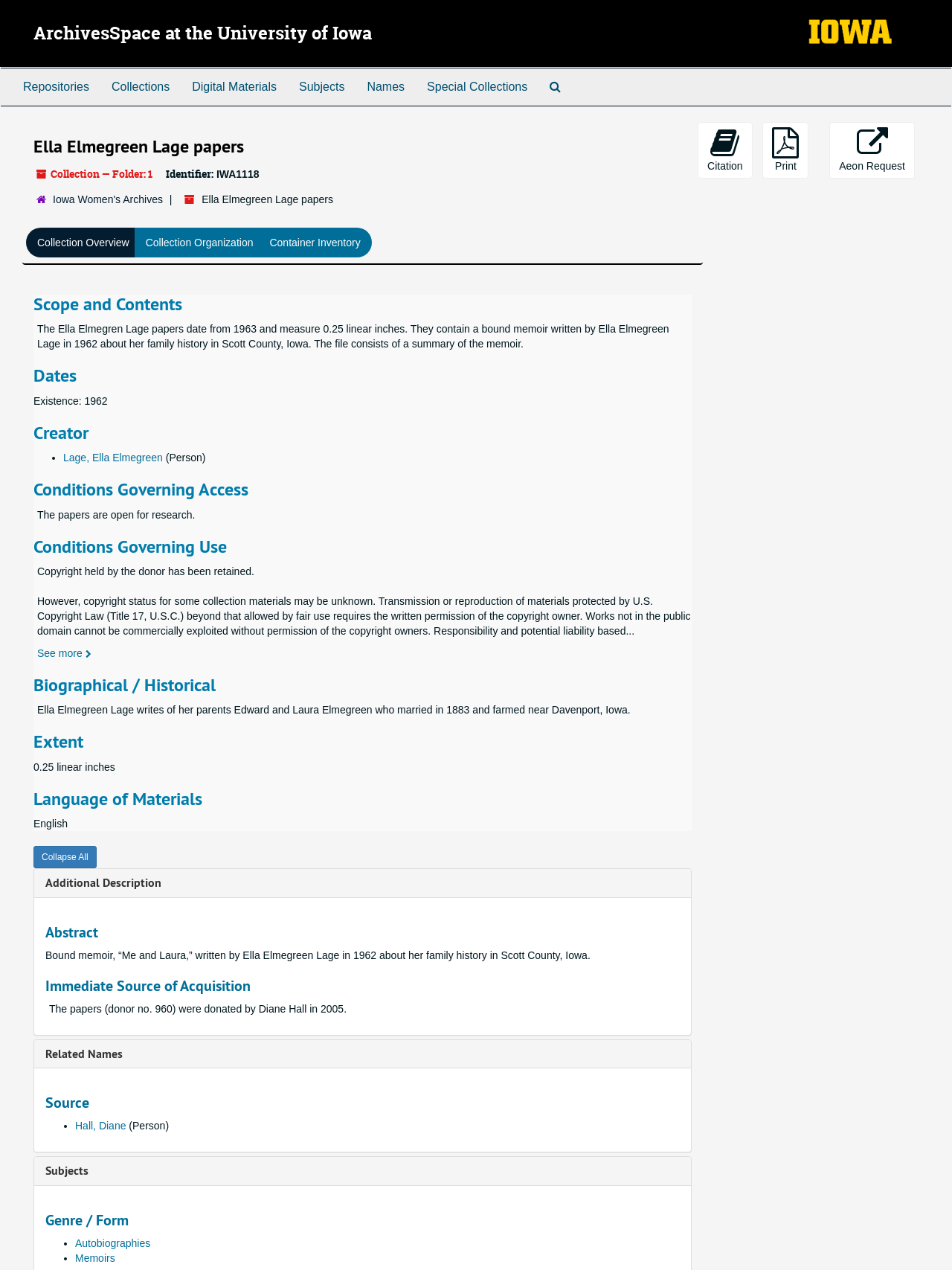Find the bounding box coordinates of the element to click in order to complete the given instruction: "Click on the 'Subjects' link."

[0.048, 0.916, 0.093, 0.928]